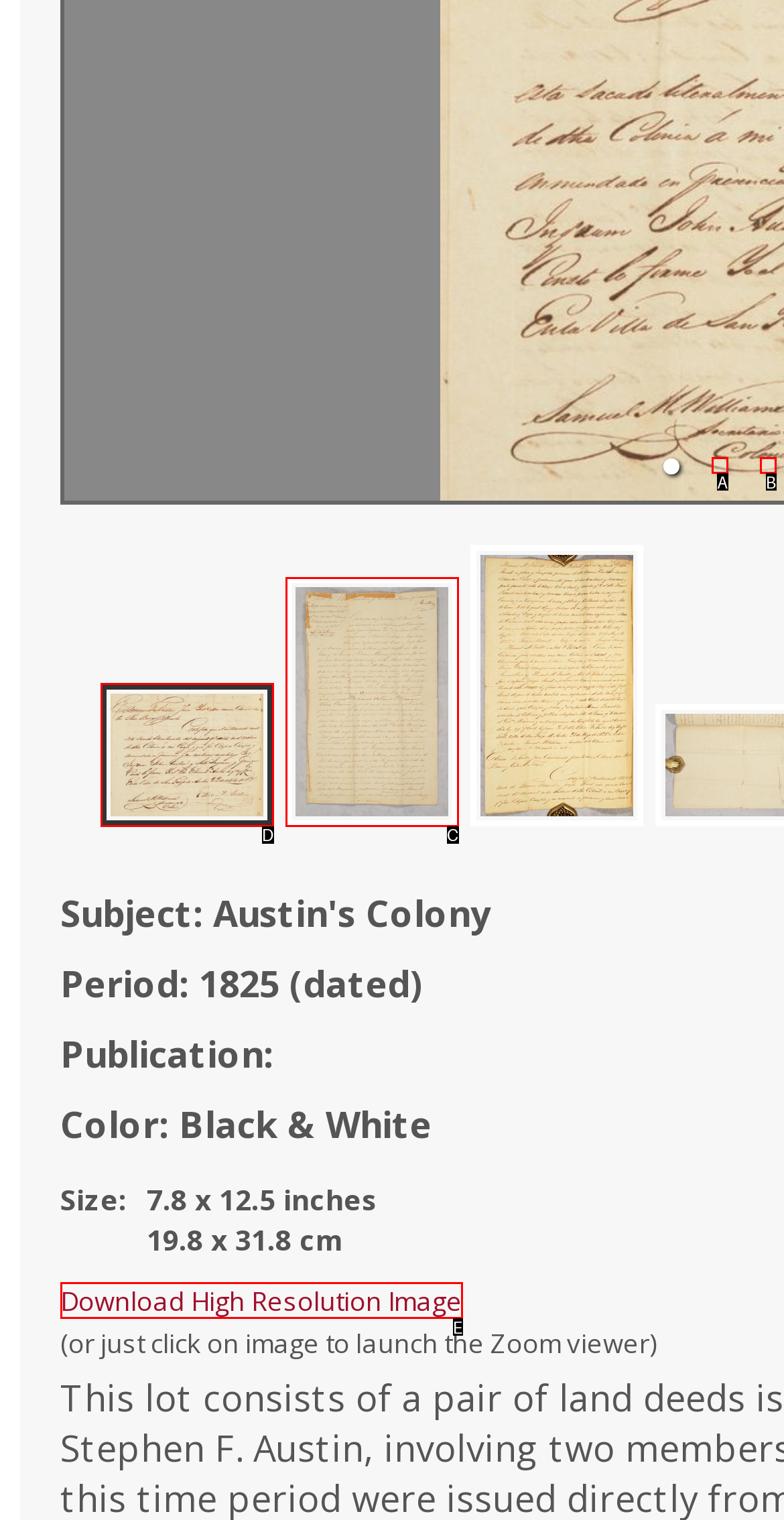Select the letter from the given choices that aligns best with the description: aria-label="slide item 2" value="1". Reply with the specific letter only.

A